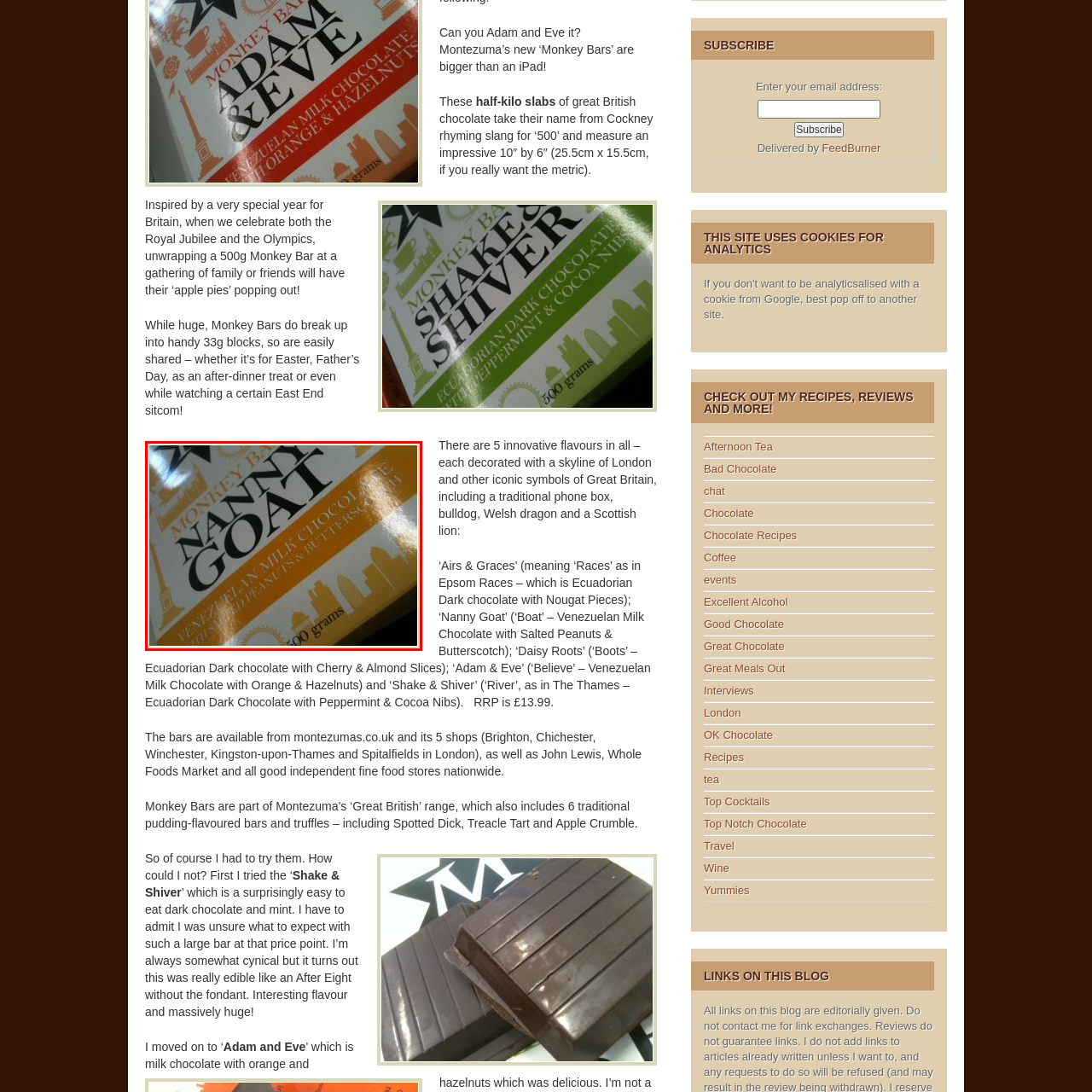What is the weight of the chocolate bar?
Analyze the visual elements found in the red bounding box and provide a detailed answer to the question, using the information depicted in the image.

The weight of the chocolate bar is indicated on the packaging, which is shown in the image. The caption mentions that '500 grams' signifies the weight of the bar, indicating it's a substantial treat.